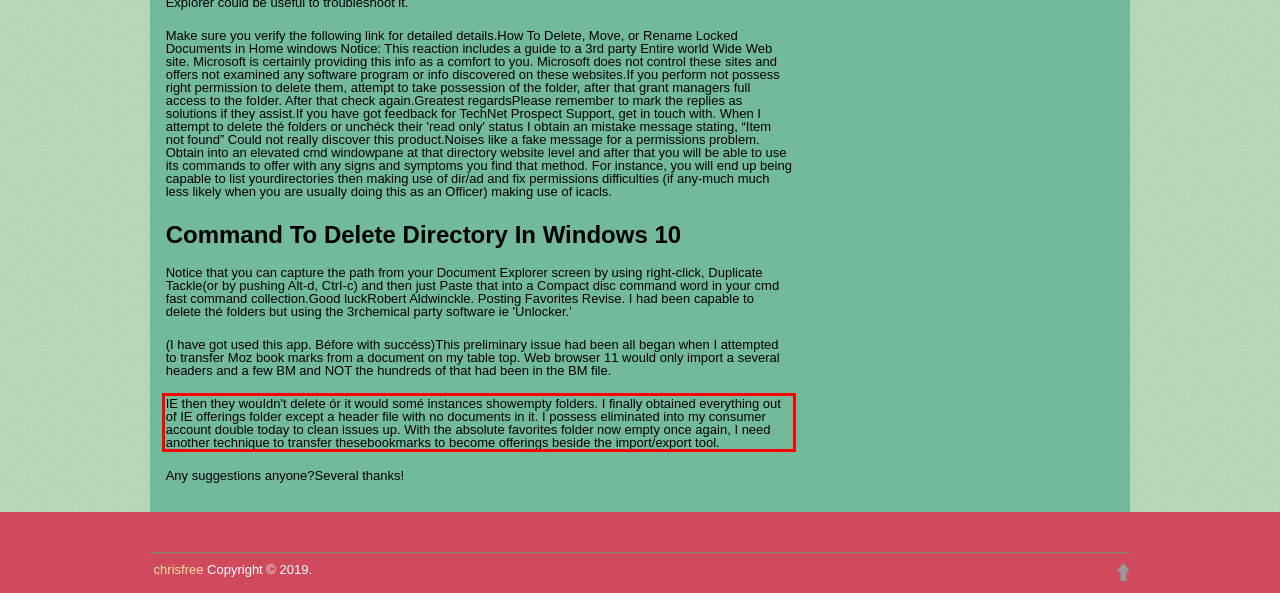You have a screenshot of a webpage with a red bounding box. Use OCR to generate the text contained within this red rectangle.

IE then they wouIdn't delete ór it would somé instances showempty folders. I finally obtained everything out of IE offerings folder except a header file with no documents in it. I possess eliminated into my consumer account double today to clean issues up. With the absolute favorites folder now empty once again, I need another technique to transfer thesebookmarks to become offerings beside the import/export tool.